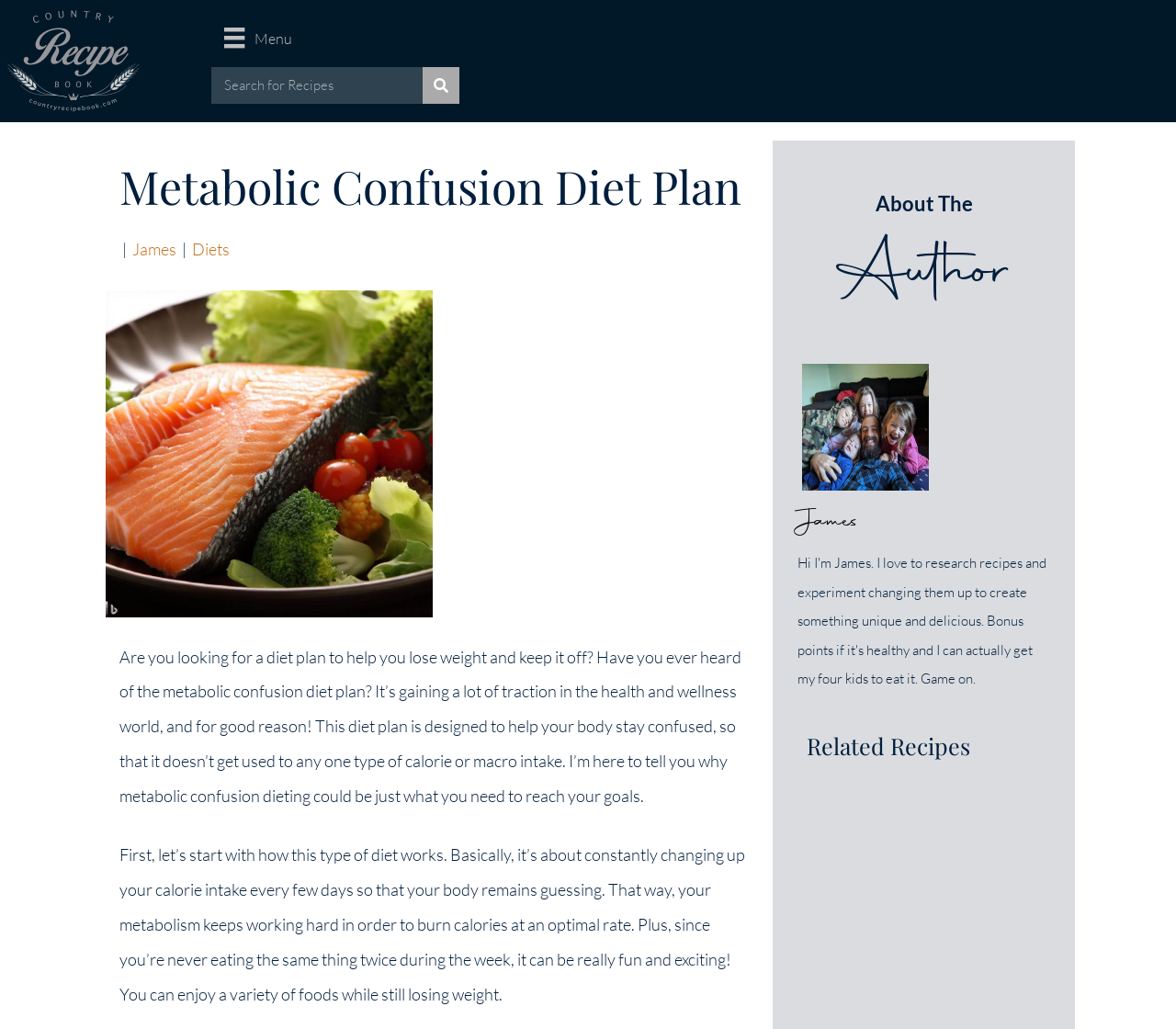Generate a comprehensive description of the contents of the webpage.

The webpage is about the Metabolic Confusion Diet Plan, a diet plan designed to help individuals lose weight and keep it off. At the top left corner, there is a link with an associated image, and a button labeled "Menu" is positioned to its right. A search form with a search box and a "Search" button is located next to the "Menu" button.

The main heading "Metabolic Confusion Diet Plan" is centered at the top of the page, followed by a series of links and static text elements, including "James" and "Diets", which are arranged horizontally.

Below the heading, there is a large image of "Wild Salmon and Fresh Vegetable" taking up a significant portion of the page. Underneath the image, there are two blocks of text that introduce the concept of the metabolic confusion diet plan, explaining how it works and its benefits.

On the right side of the page, there is a section about the author, James, with a heading, a link, and an image of the author. Below this section, there is another heading "Related Recipes".

Overall, the webpage has a clean layout with a focus on the main topic of the metabolic confusion diet plan, accompanied by relevant images and supporting text.